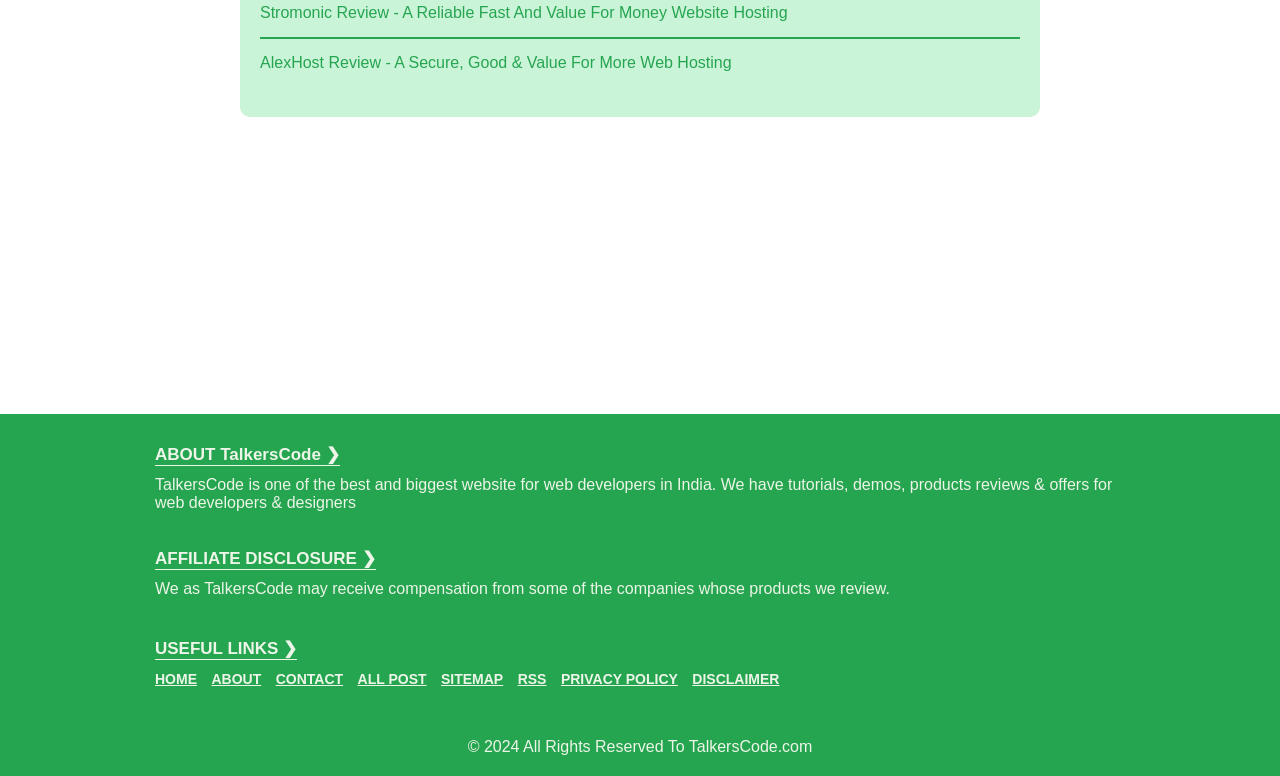Please identify the bounding box coordinates of the element I should click to complete this instruction: 'Call for a free quote'. The coordinates should be given as four float numbers between 0 and 1, like this: [left, top, right, bottom].

None